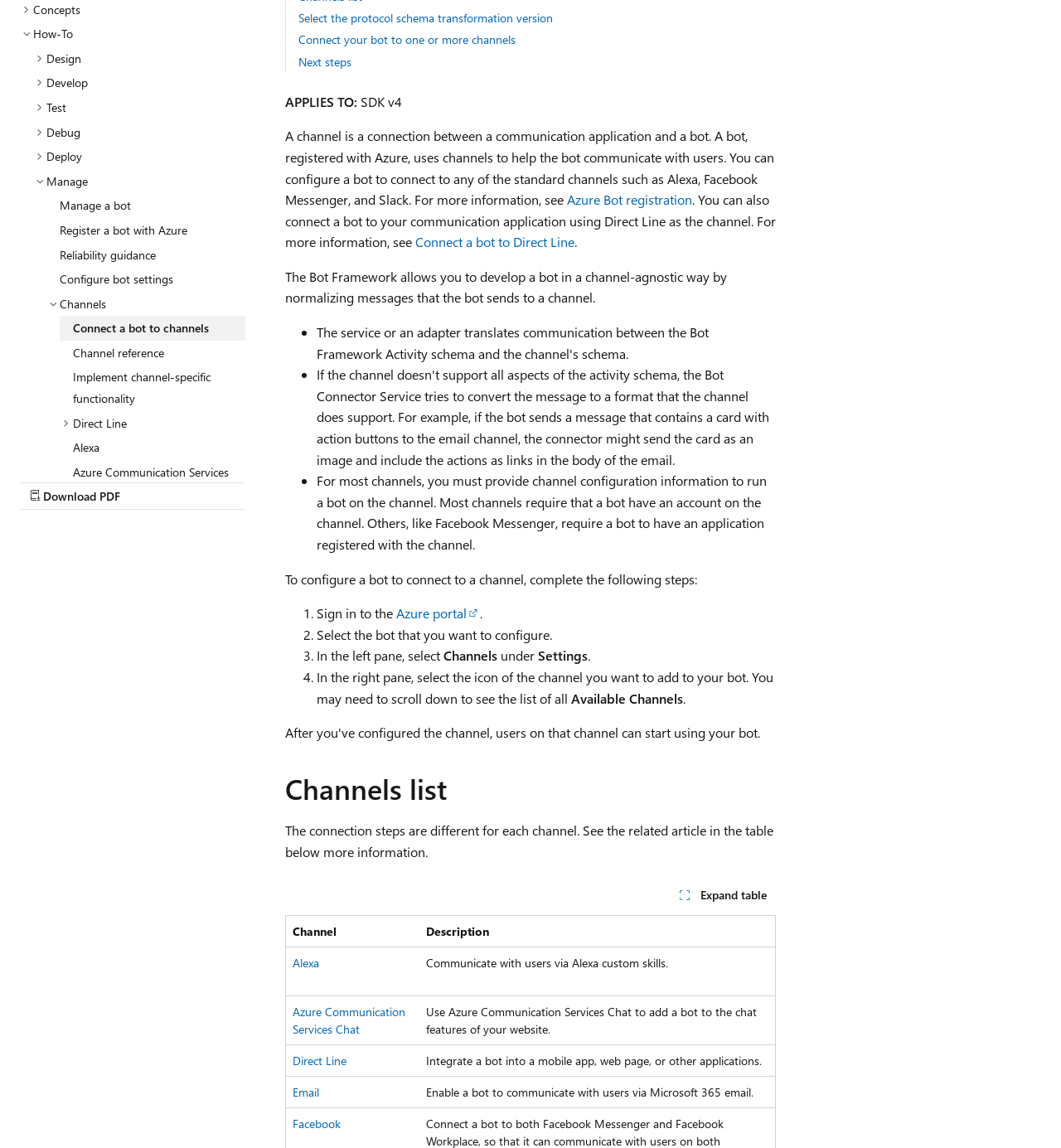Given the element description: "WeChat", predict the bounding box coordinates of the UI element it refers to, using four float numbers between 0 and 1, i.e., [left, top, right, bottom].

[0.056, 0.718, 0.231, 0.74]